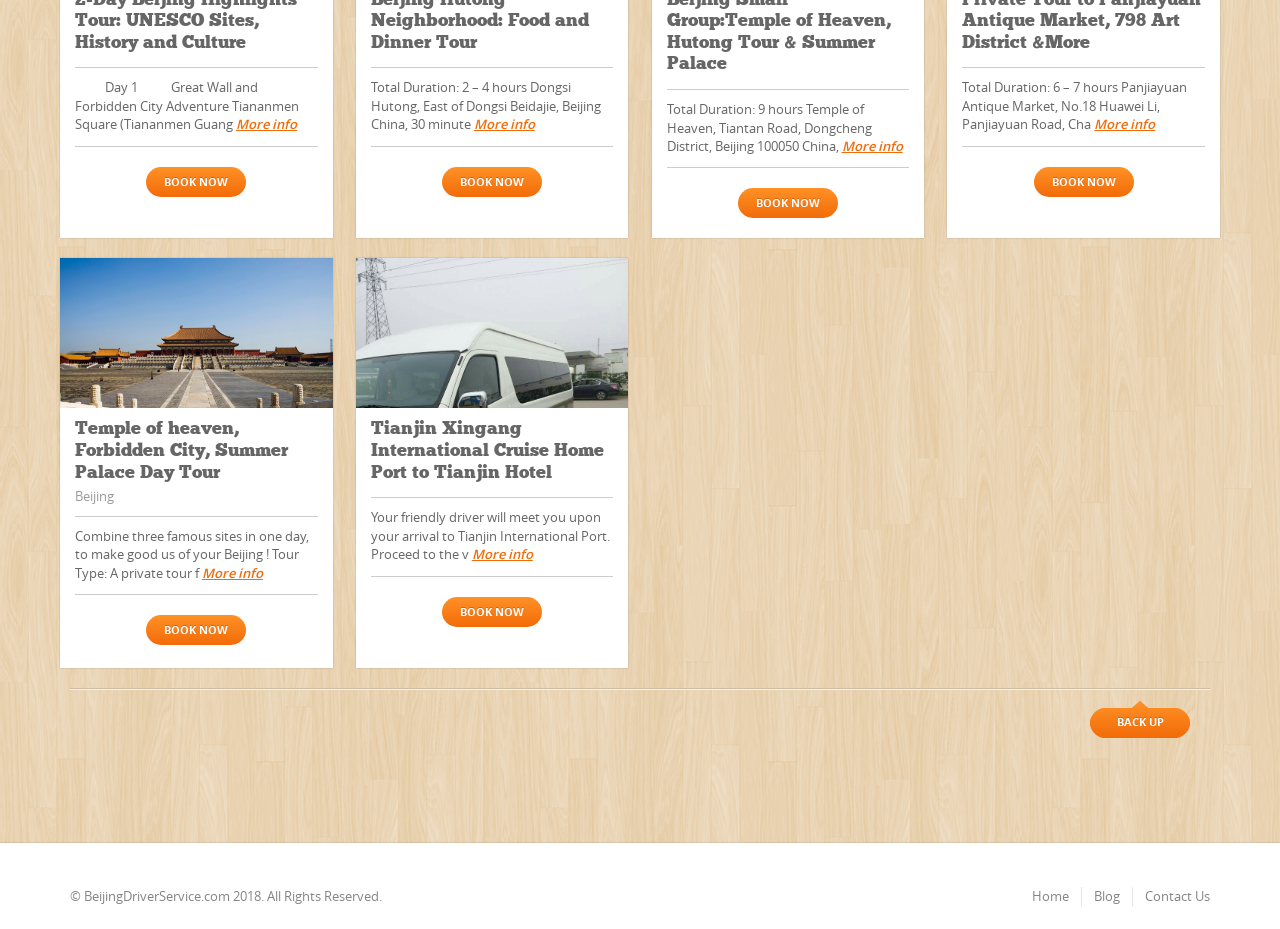Bounding box coordinates are to be given in the format (top-left x, top-left y, bottom-right x, bottom-right y). All values must be floating point numbers between 0 and 1. Provide the bounding box coordinate for the UI element described as: Blog

[0.855, 0.955, 0.875, 0.974]